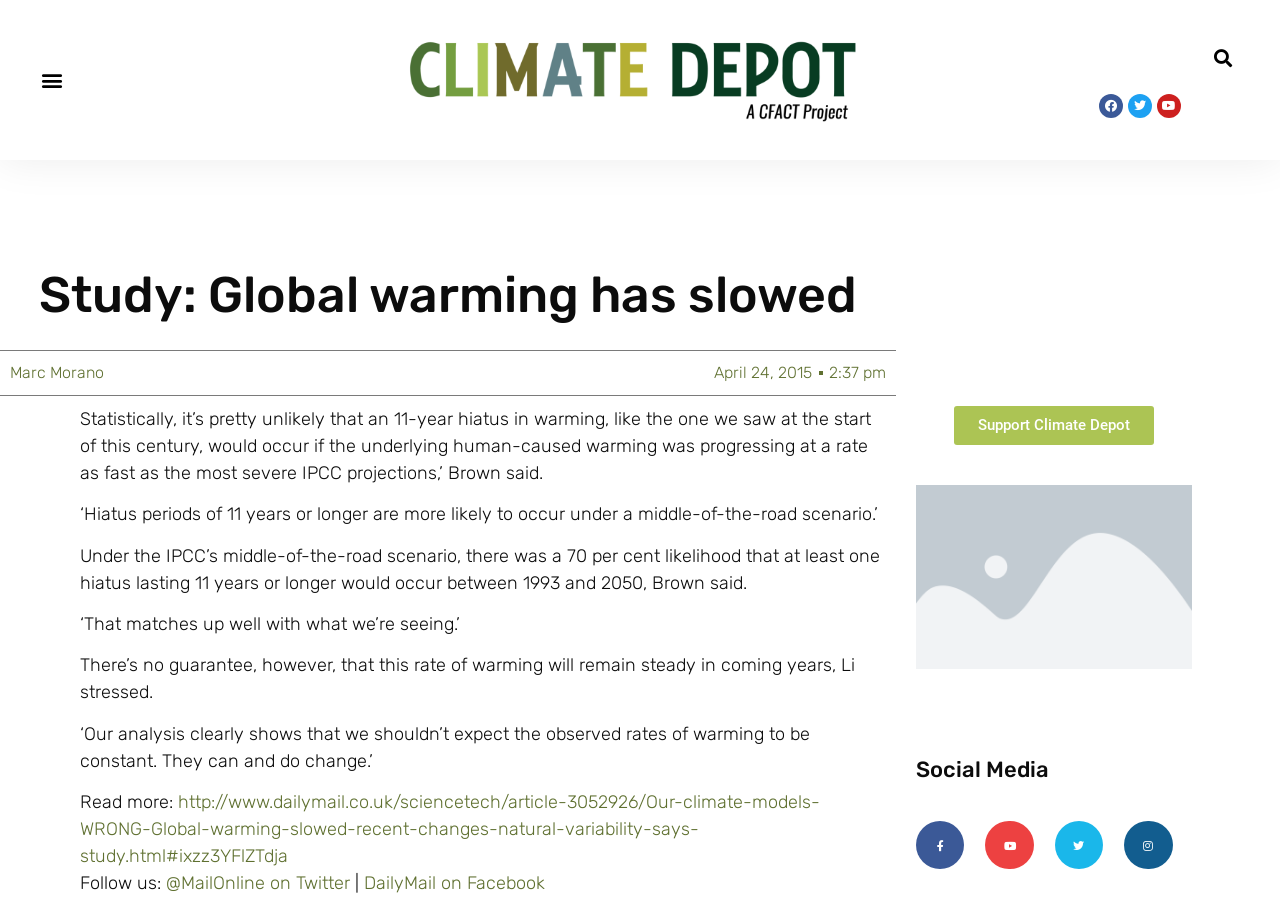What is the time of the post?
Offer a detailed and full explanation in response to the question.

I found the answer by looking at the StaticText element with the text '2:37 pm' which is likely to be the time of the post.